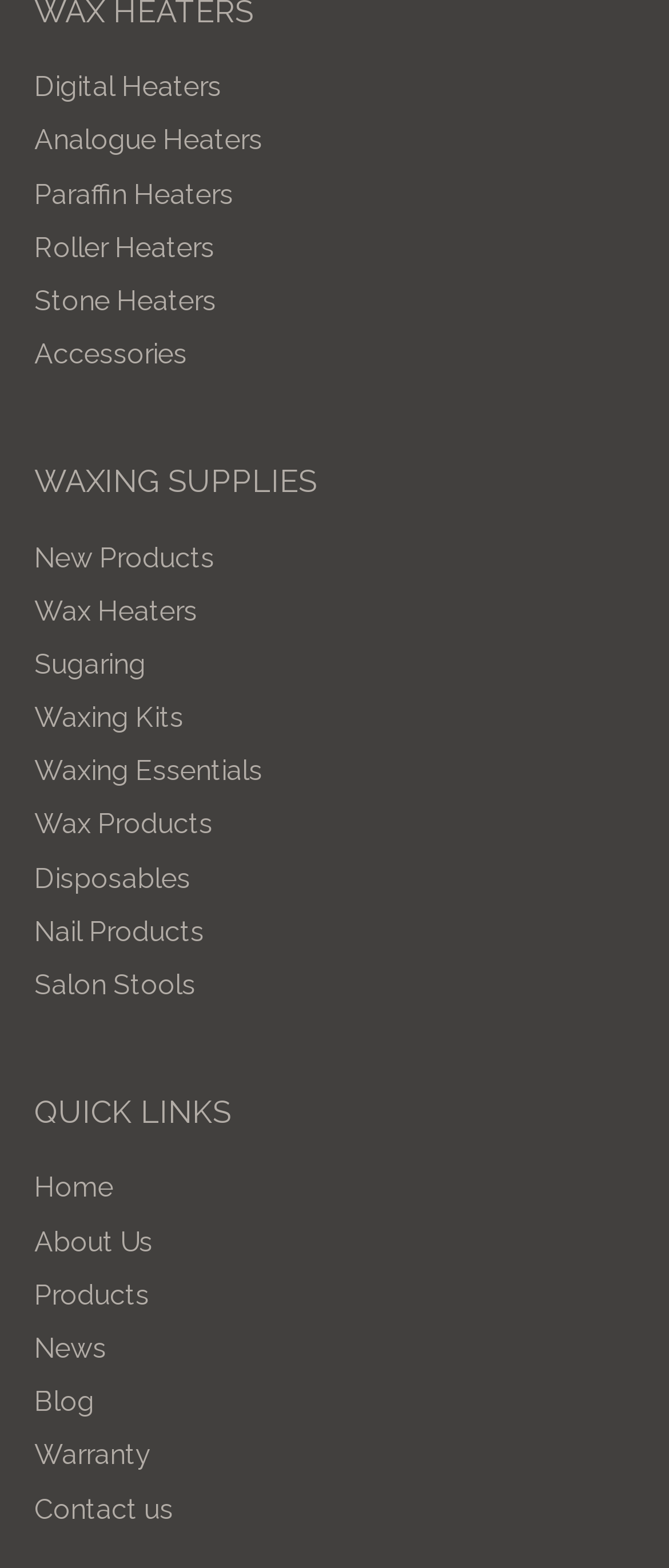Using the description "Nail Products", locate and provide the bounding box of the UI element.

[0.051, 0.584, 0.305, 0.604]